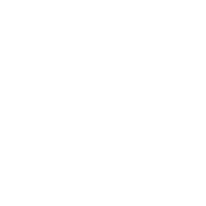Provide a rich and detailed narrative of the image.

The image depicts the product "Urine Drug Abuse FKET Test Kit," highlighting its high accuracy, sensitivity, and specificity in detecting F-Ketamine levels in urine. This rapid test can be performed without requiring any instrumentation, offering a convenient solution for urine screening. The kit is designed to yield results within approximately five minutes, demonstrating ease of use and efficiency in sample processing. Ideal for both medical and personal use, this kit represents a crucial tool for assessing substance presence with a sensitivity threshold of 1000 ng/mL, ensuring accurate detection of drug abuse. The product is manufactured by Citest Diagnostics Inc., reflecting a commitment to quality in diagnostic testing.